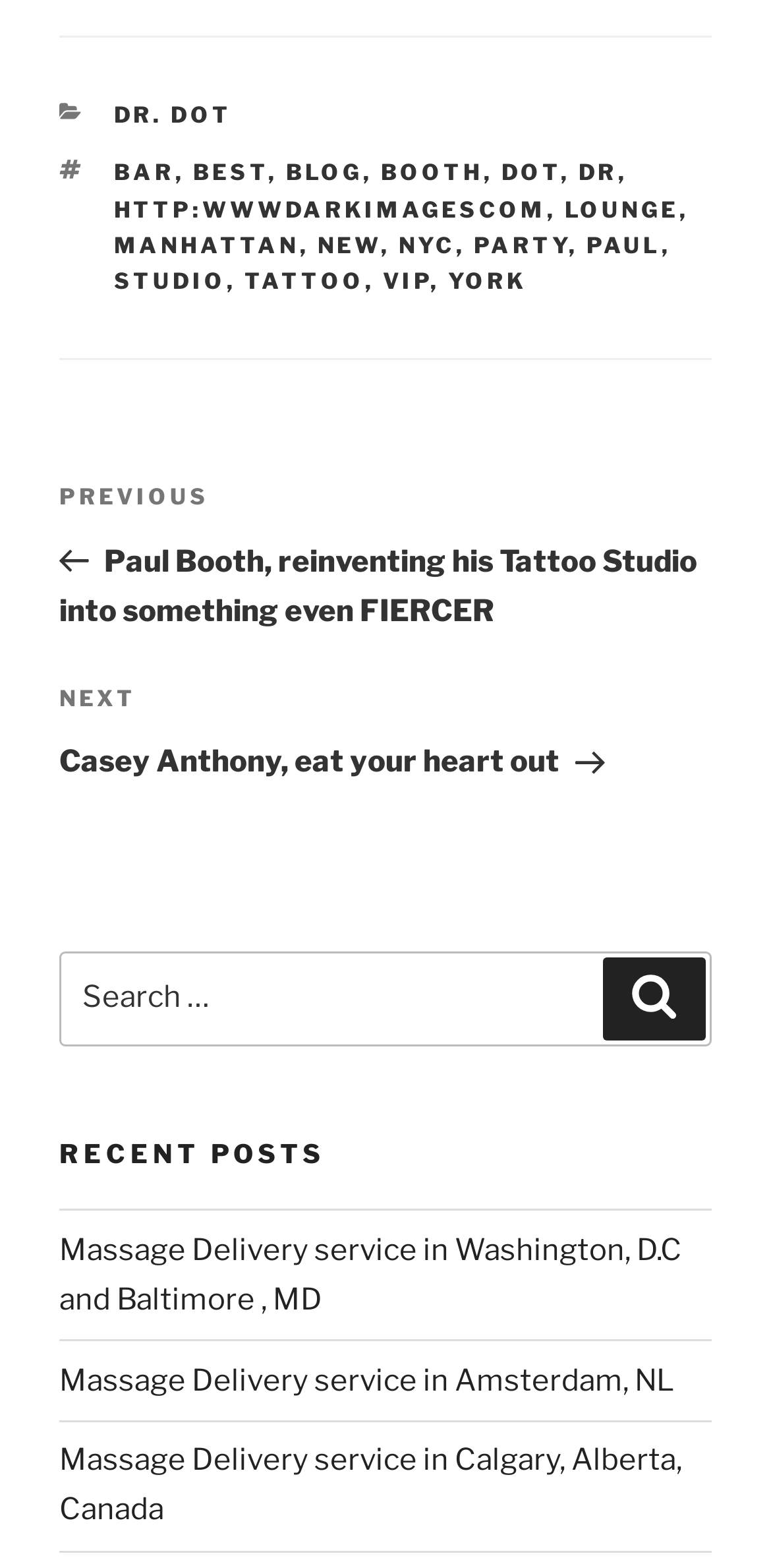Find the bounding box coordinates for the area you need to click to carry out the instruction: "Open navigation menu". The coordinates should be four float numbers between 0 and 1, indicated as [left, top, right, bottom].

None